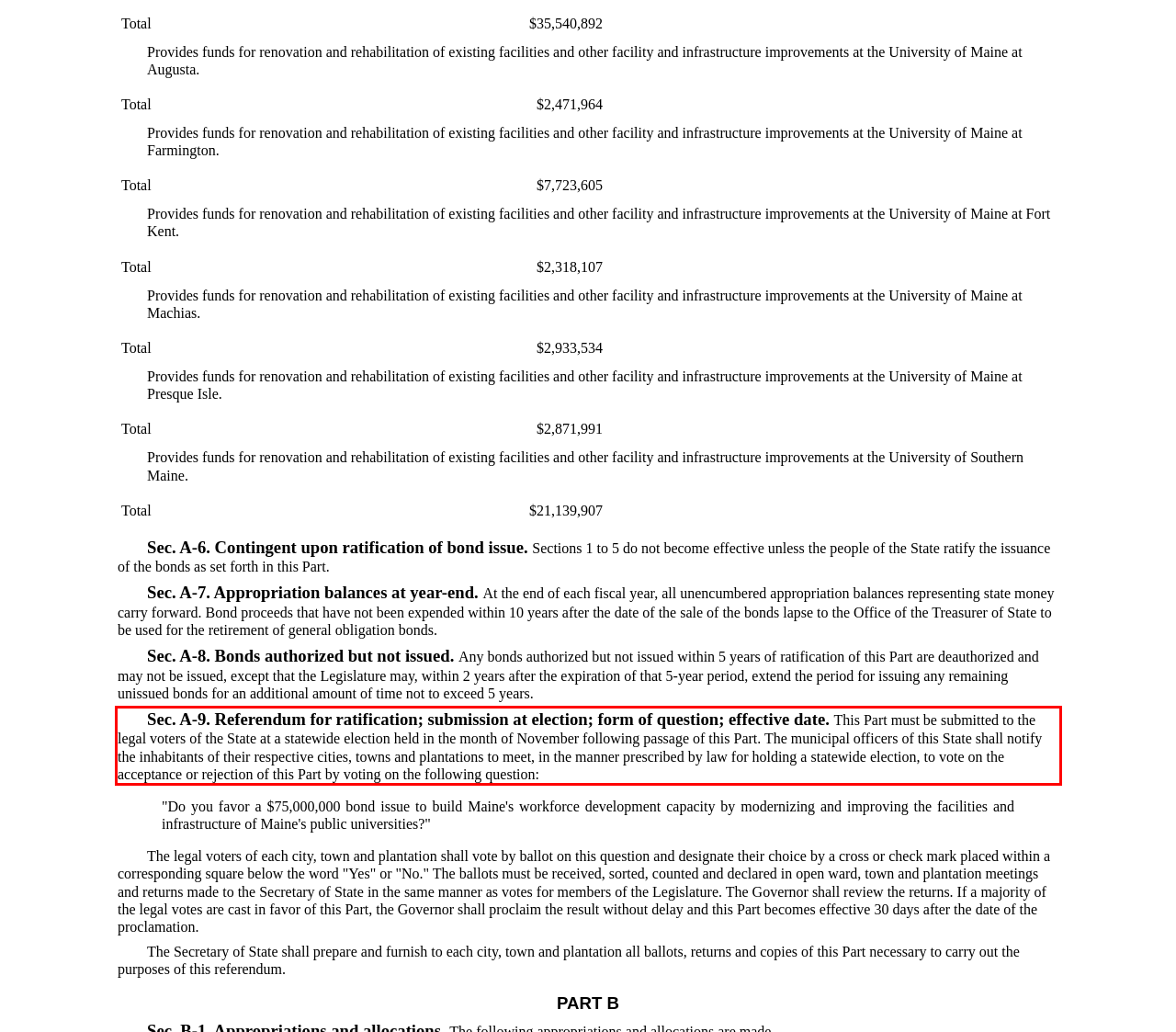Analyze the screenshot of the webpage and extract the text from the UI element that is inside the red bounding box.

Sec. A-9. Referendum for ratification; submission at election; form of question; effective date. This Part must be submitted to the legal voters of the State at a statewide election held in the month of November following passage of this Part. The municipal officers of this State shall notify the inhabitants of their respective cities, towns and plantations to meet, in the manner prescribed by law for holding a statewide election, to vote on the acceptance or rejection of this Part by voting on the following question: